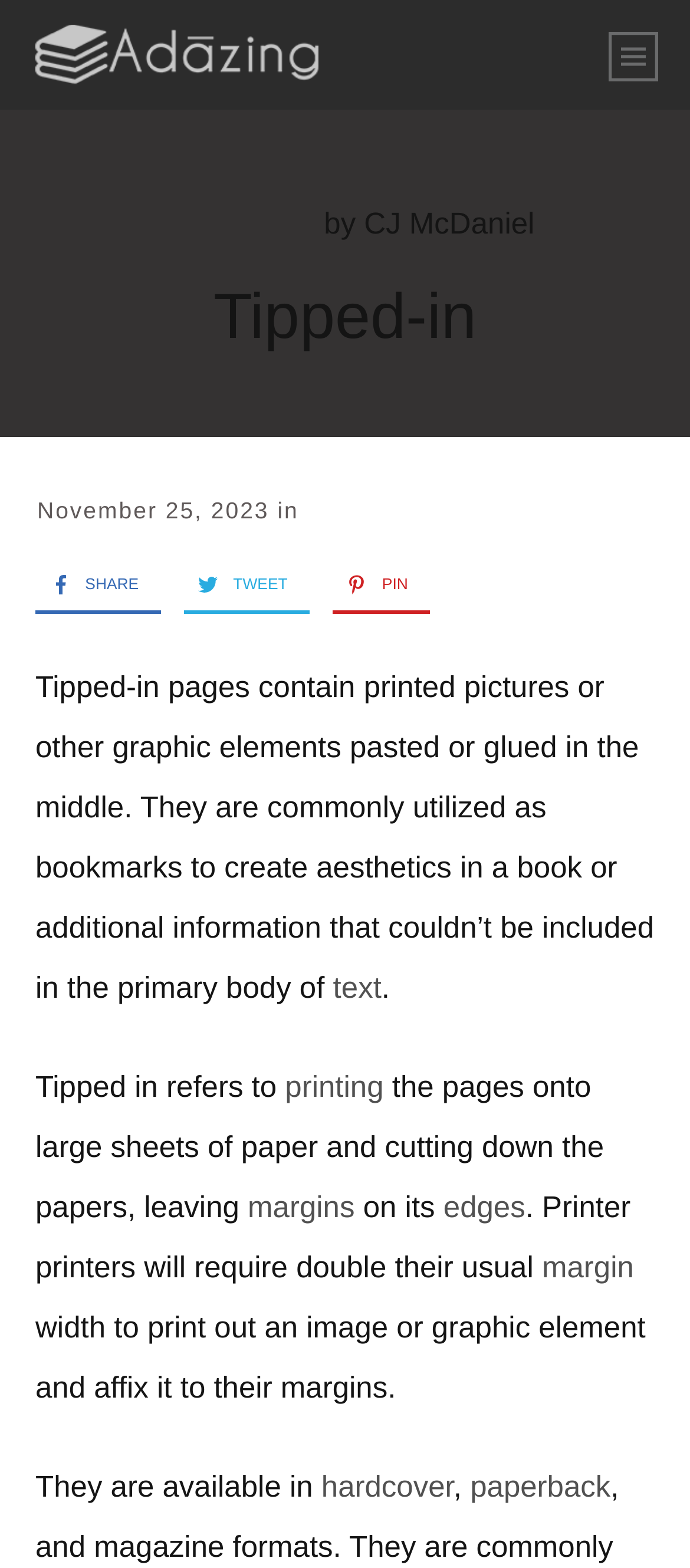Identify the coordinates of the bounding box for the element described below: "Tweet 0". Return the coordinates as four float numbers between 0 and 1: [left, top, right, bottom].

[0.266, 0.357, 0.417, 0.389]